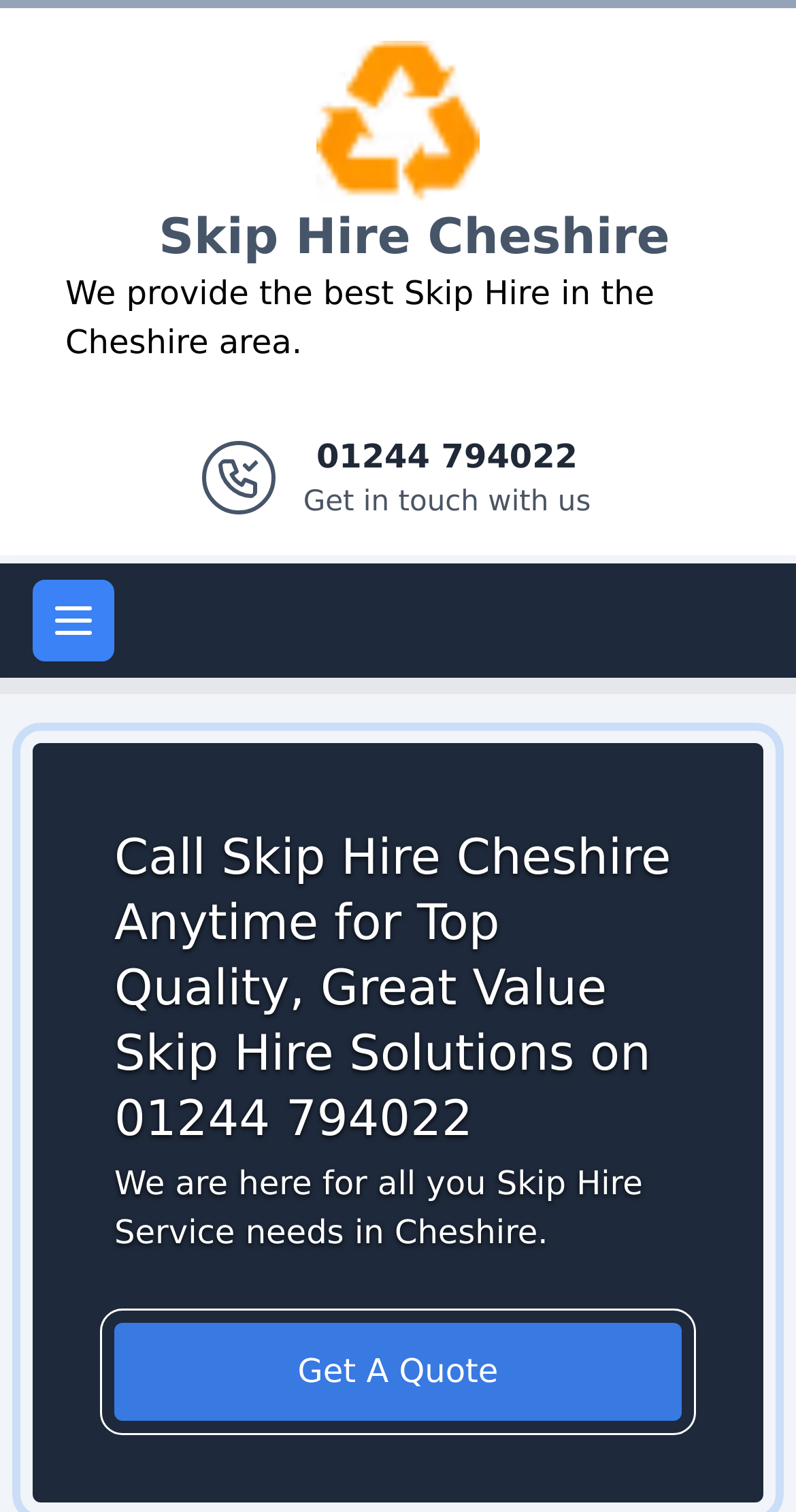Using the information shown in the image, answer the question with as much detail as possible: What is the area of operation for Skip Hire Cheshire?

I found this information by reading the static text 'We are here for all you Skip Hire Service needs in Cheshire.' which suggests that Skip Hire Cheshire operates in the Cheshire area.